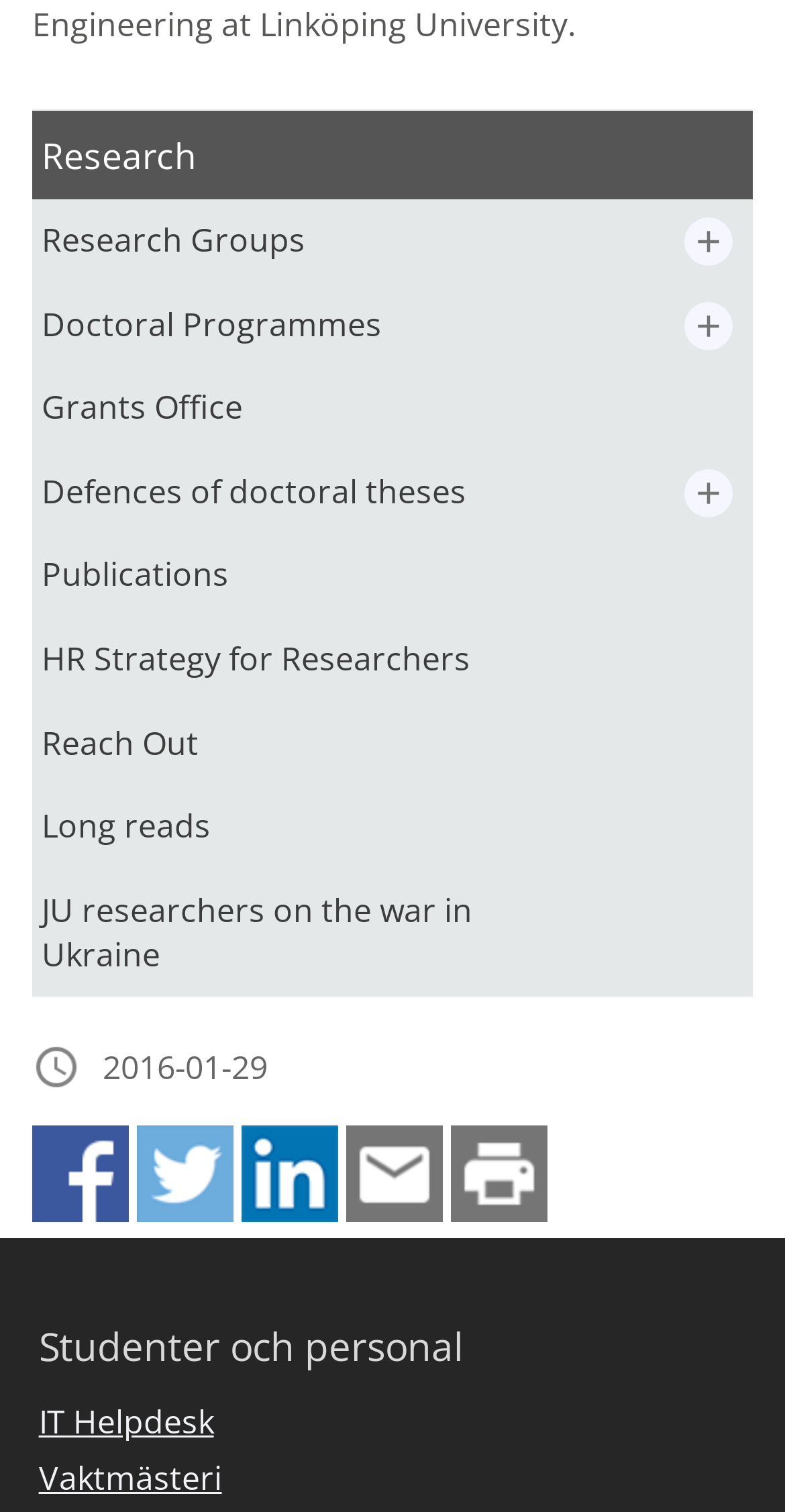Please give a concise answer to this question using a single word or phrase: 
How many links are available under the 'Studenter och personal' heading?

2